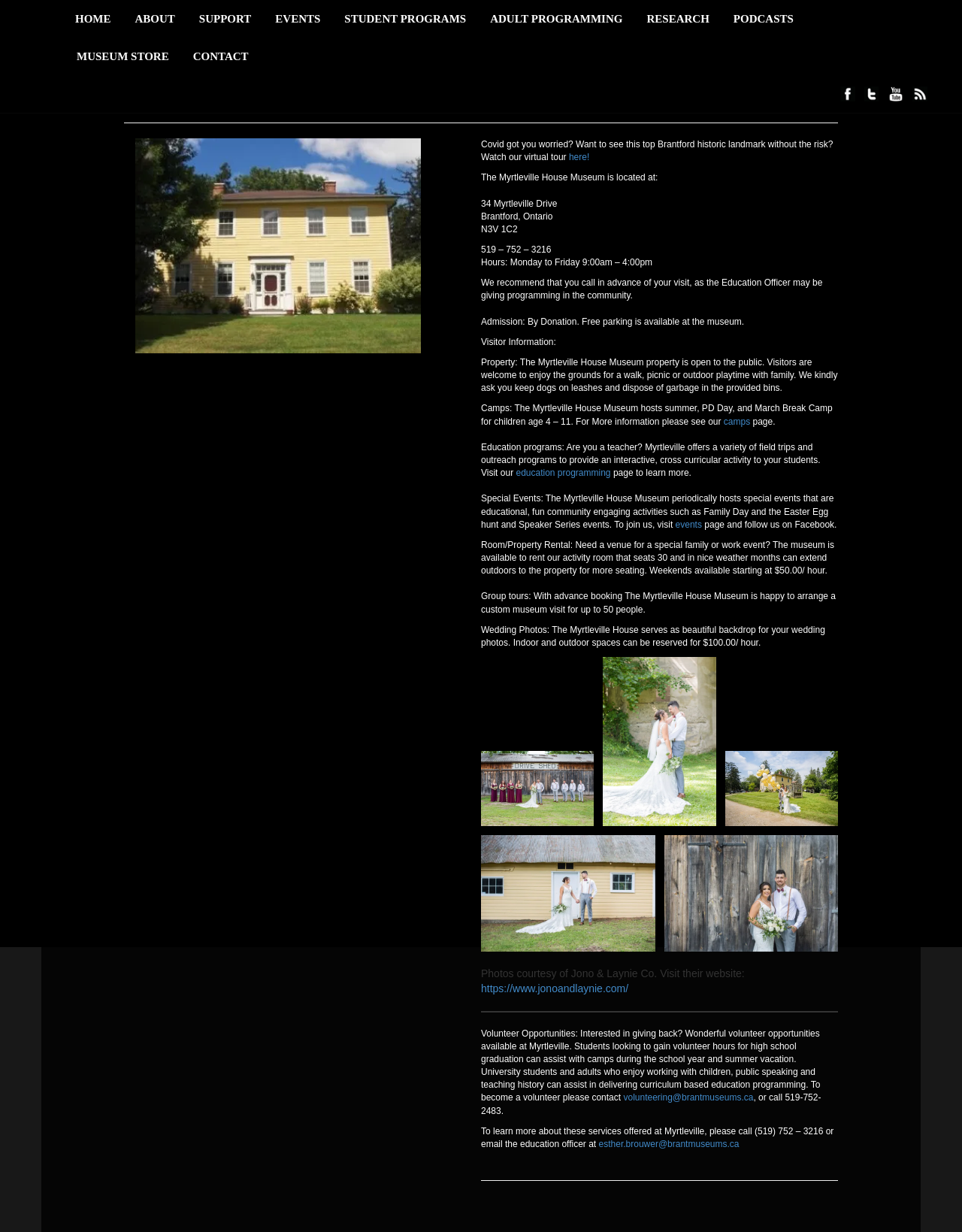Determine the bounding box coordinates of the section I need to click to execute the following instruction: "visit the website at https://lis.virginia.gov/". Provide the coordinates as four float numbers between 0 and 1, i.e., [left, top, right, bottom].

None